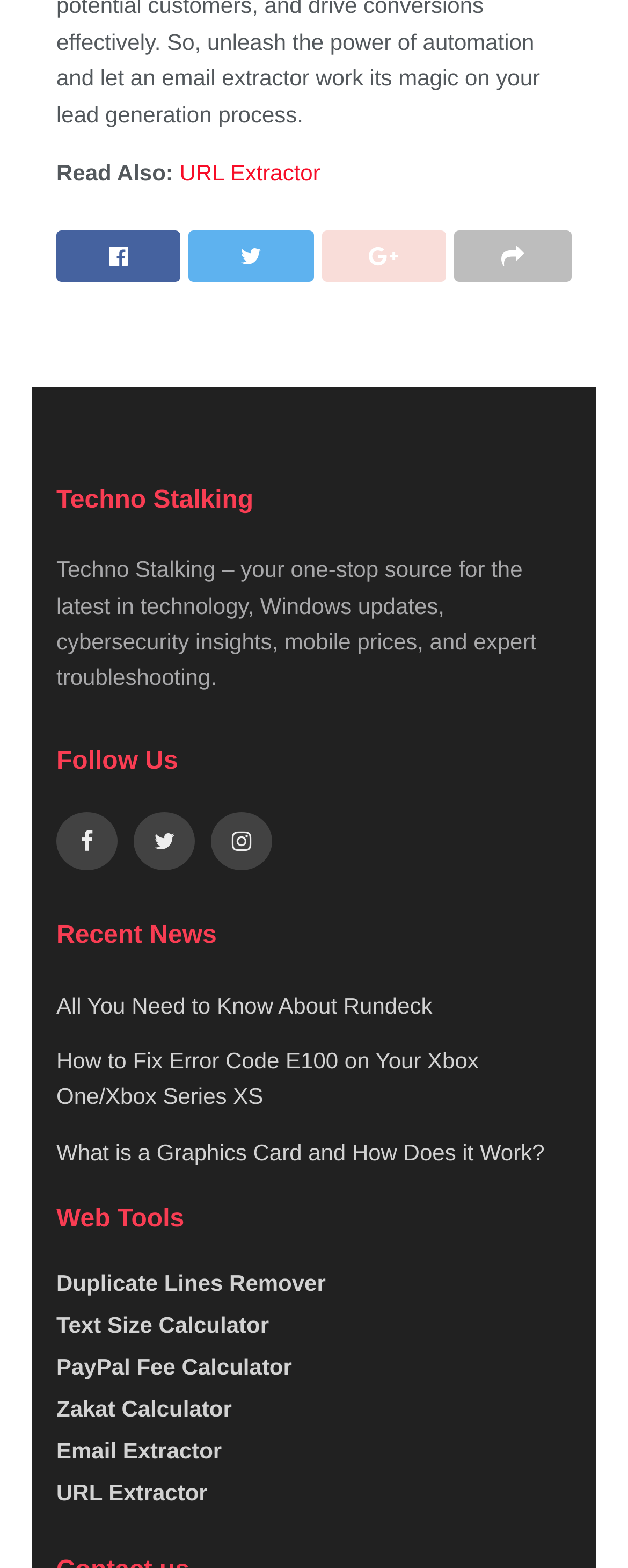Determine the bounding box coordinates of the UI element described below. Use the format (top-left x, top-left y, bottom-right x, bottom-right y) with floating point numbers between 0 and 1: Zakat Calculator

[0.09, 0.891, 0.369, 0.907]